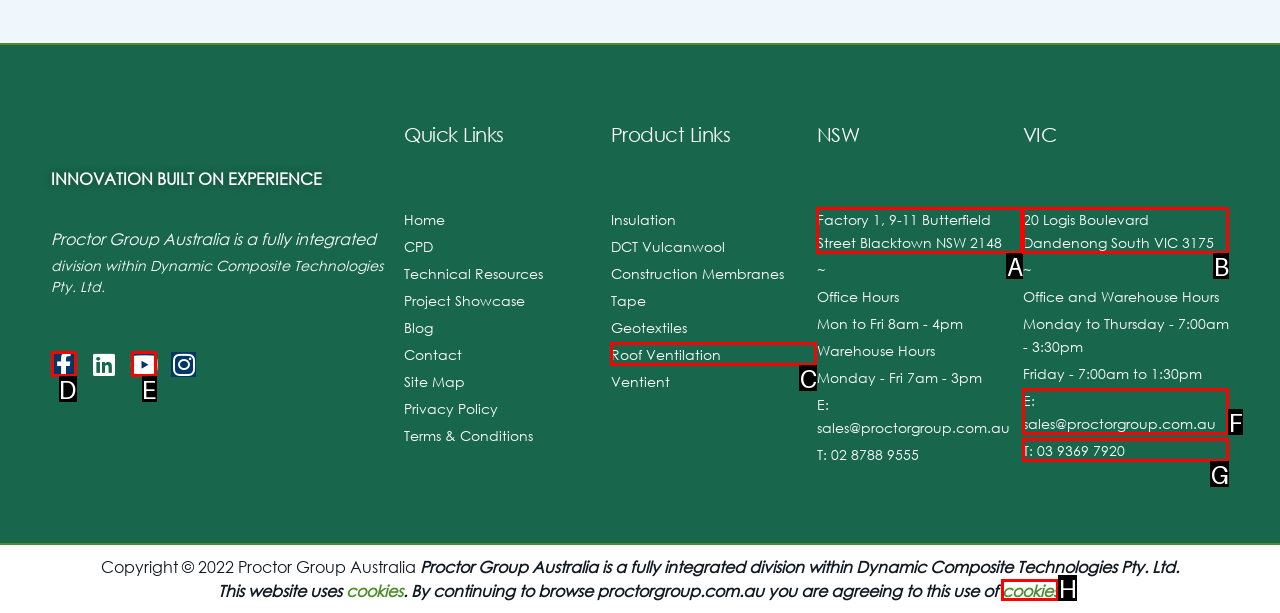Select the letter from the given choices that aligns best with the description: Roof Ventilation. Reply with the specific letter only.

C